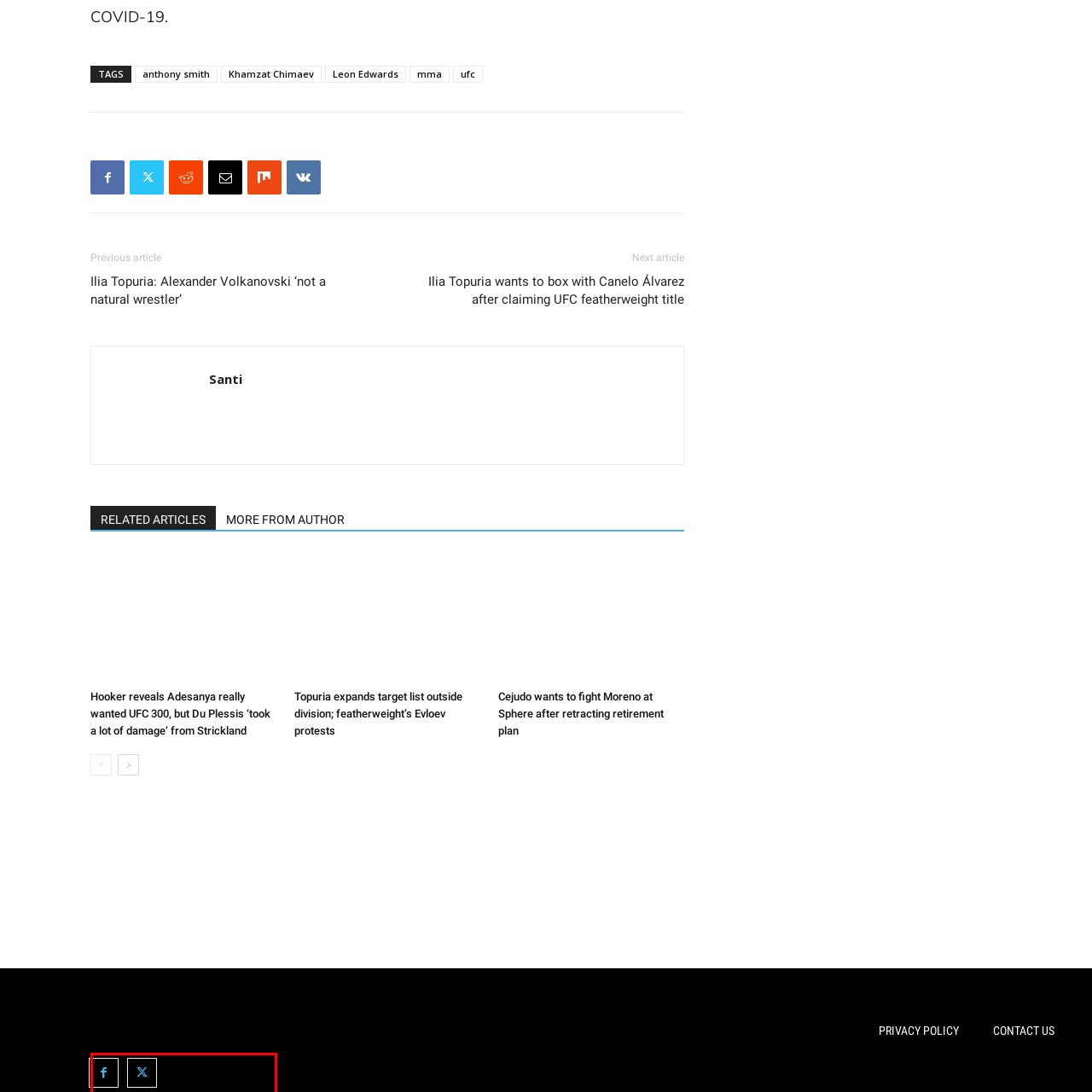What is the purpose of the social media icons?
Examine the visual content inside the red box and reply with a single word or brief phrase that best answers the question.

To encourage user interaction